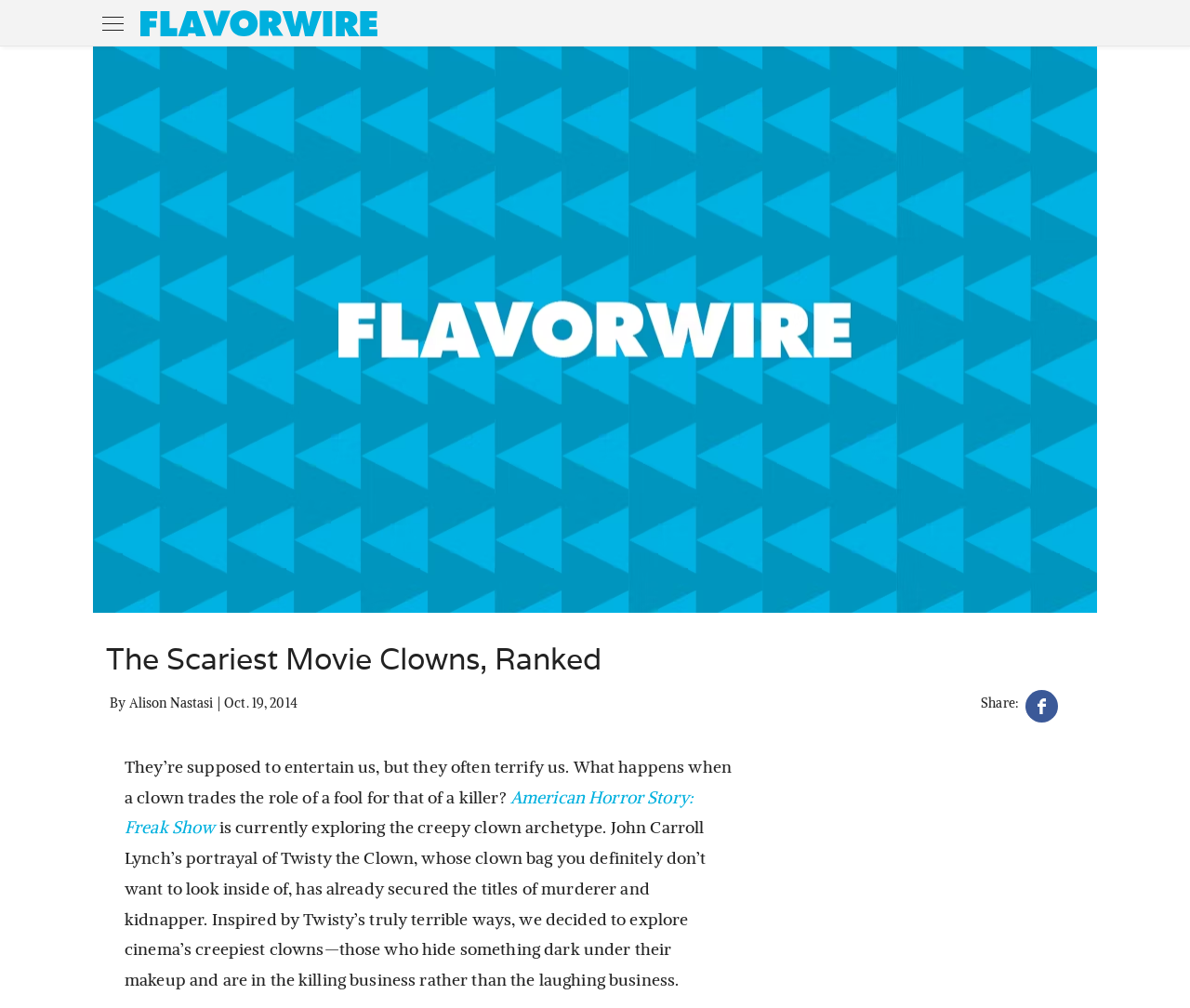Use a single word or phrase to respond to the question:
What is the name of the clown character mentioned in the article?

Twisty the Clown